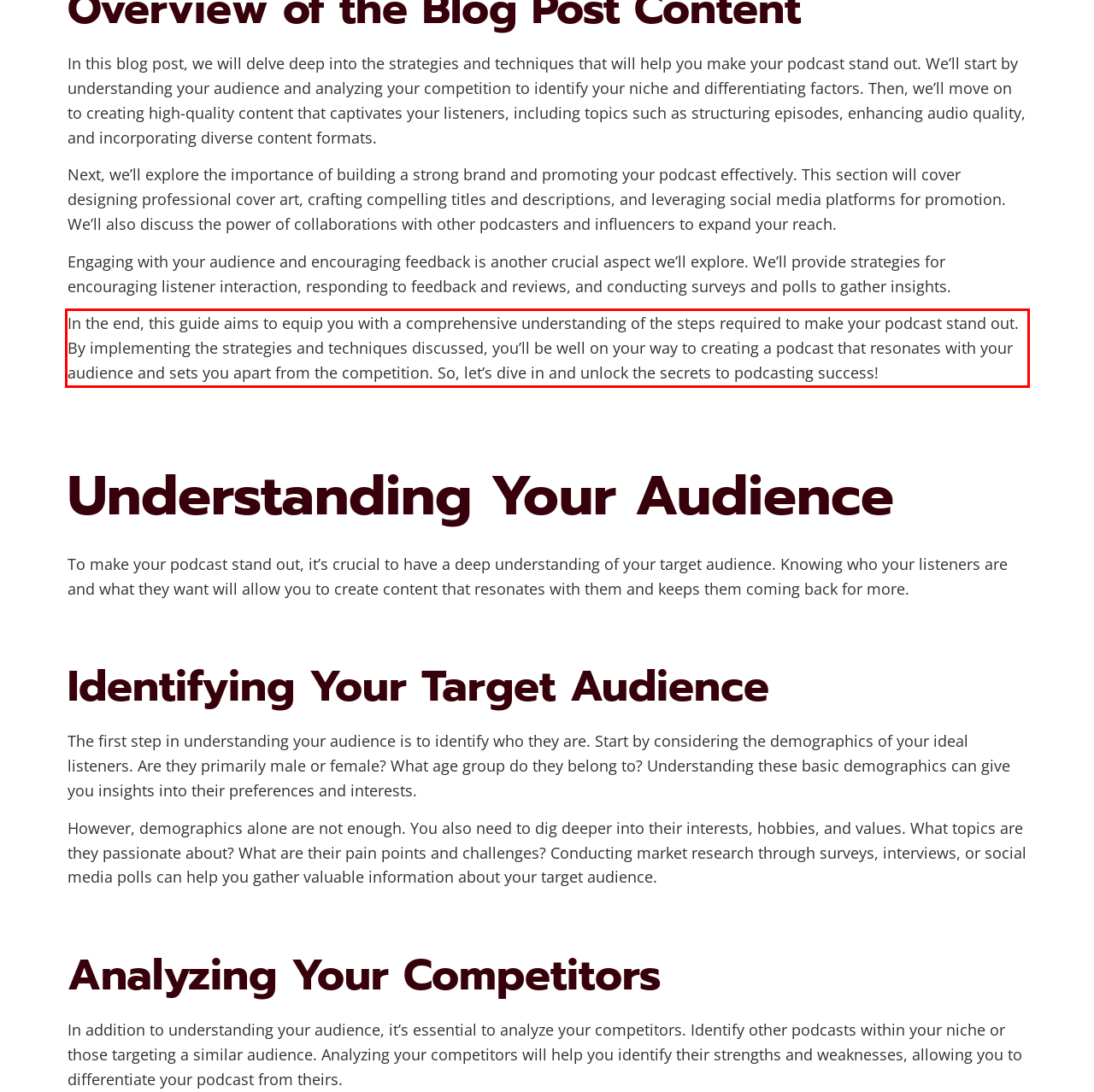Identify the red bounding box in the webpage screenshot and perform OCR to generate the text content enclosed.

In the end, this guide aims to equip you with a comprehensive understanding of the steps required to make your podcast stand out. By implementing the strategies and techniques discussed, you’ll be well on your way to creating a podcast that resonates with your audience and sets you apart from the competition. So, let’s dive in and unlock the secrets to podcasting success!